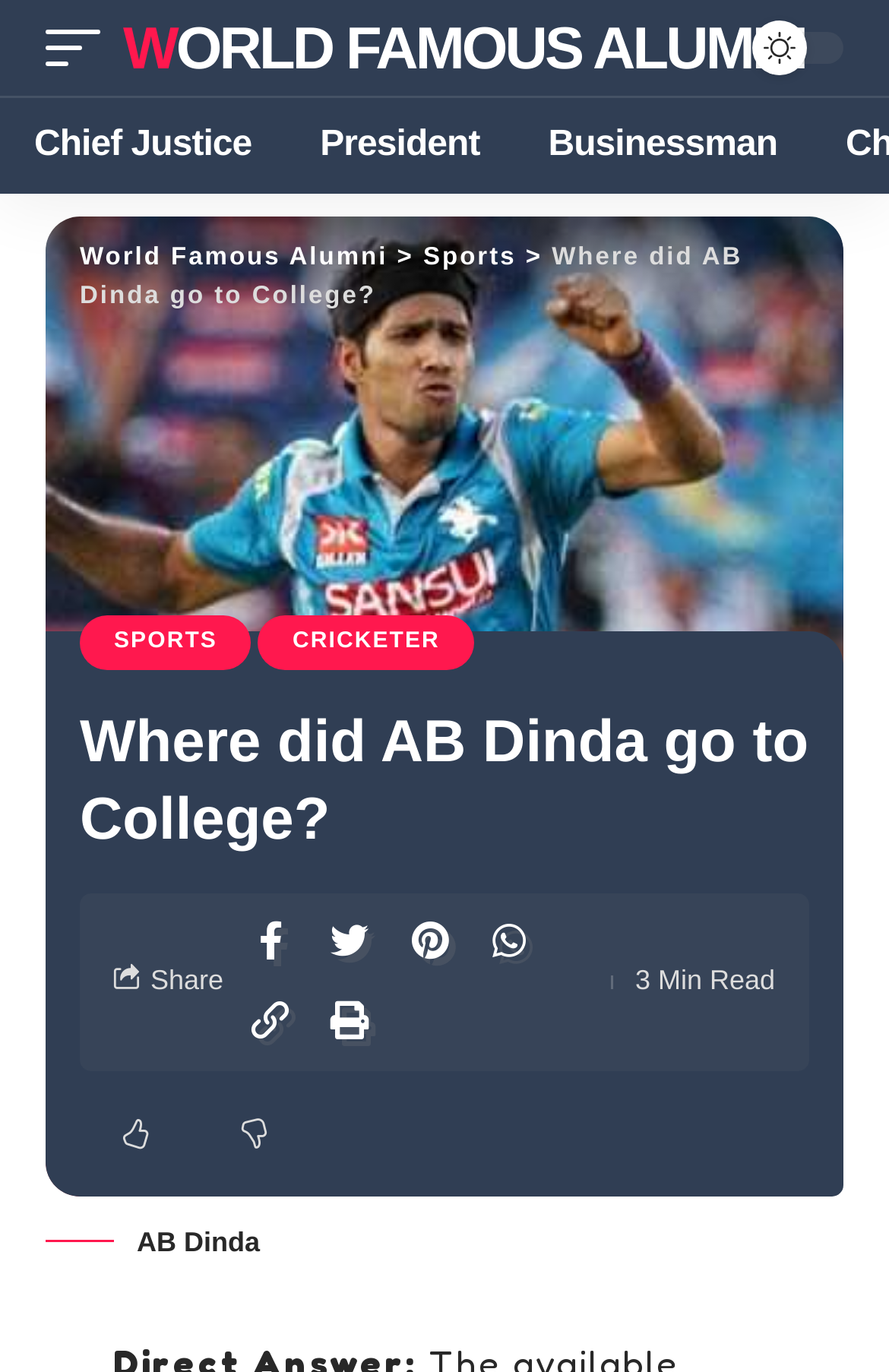Can you determine the main header of this webpage?

Where did AB Dinda go to College?